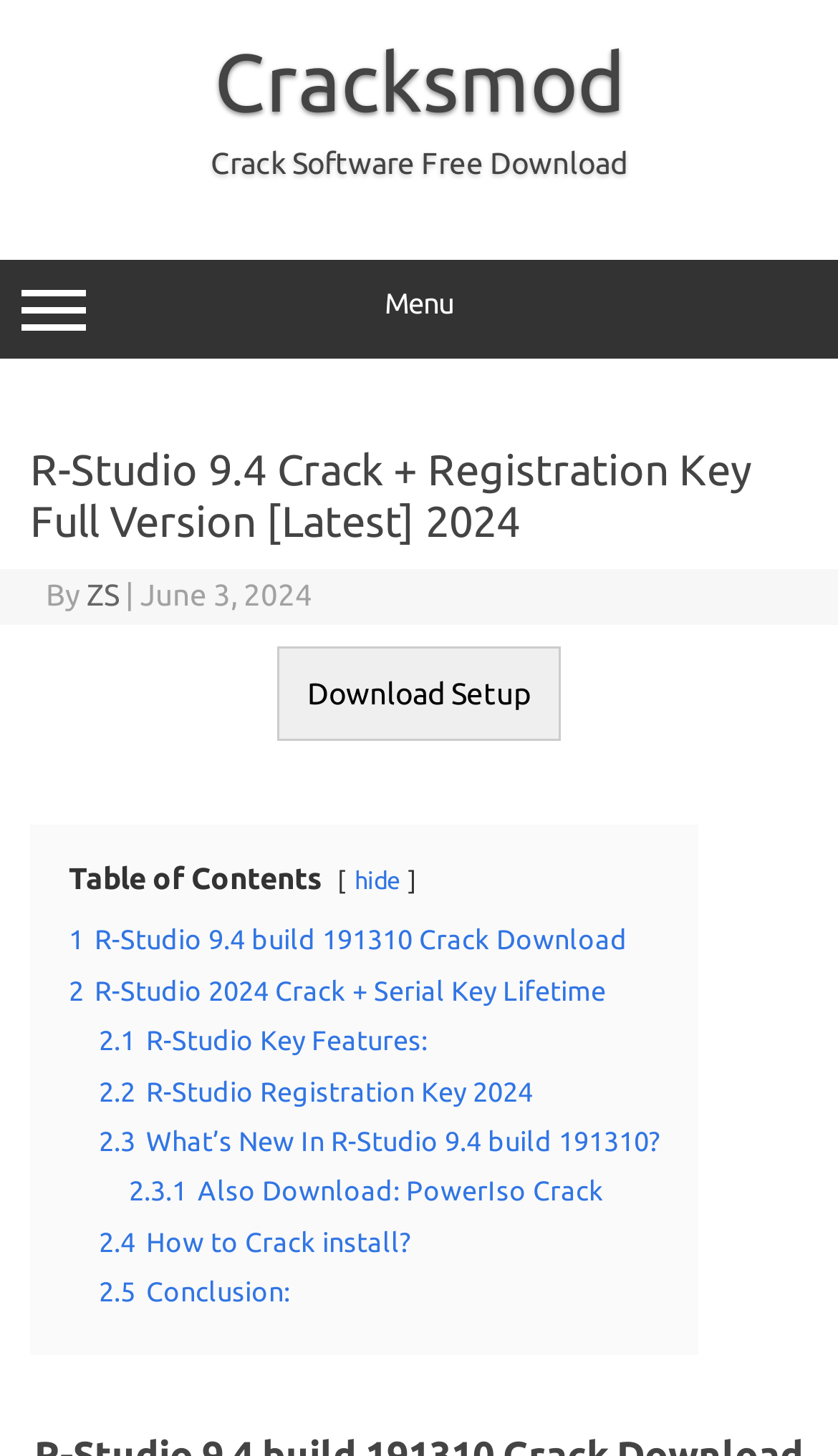Review the image closely and give a comprehensive answer to the question: What is the category of the software being discussed?

The category of the software being discussed is Crack Software, which can be inferred from the text 'Crack Software Free Download' near the top of the webpage, indicating that the software is a type of crack software.